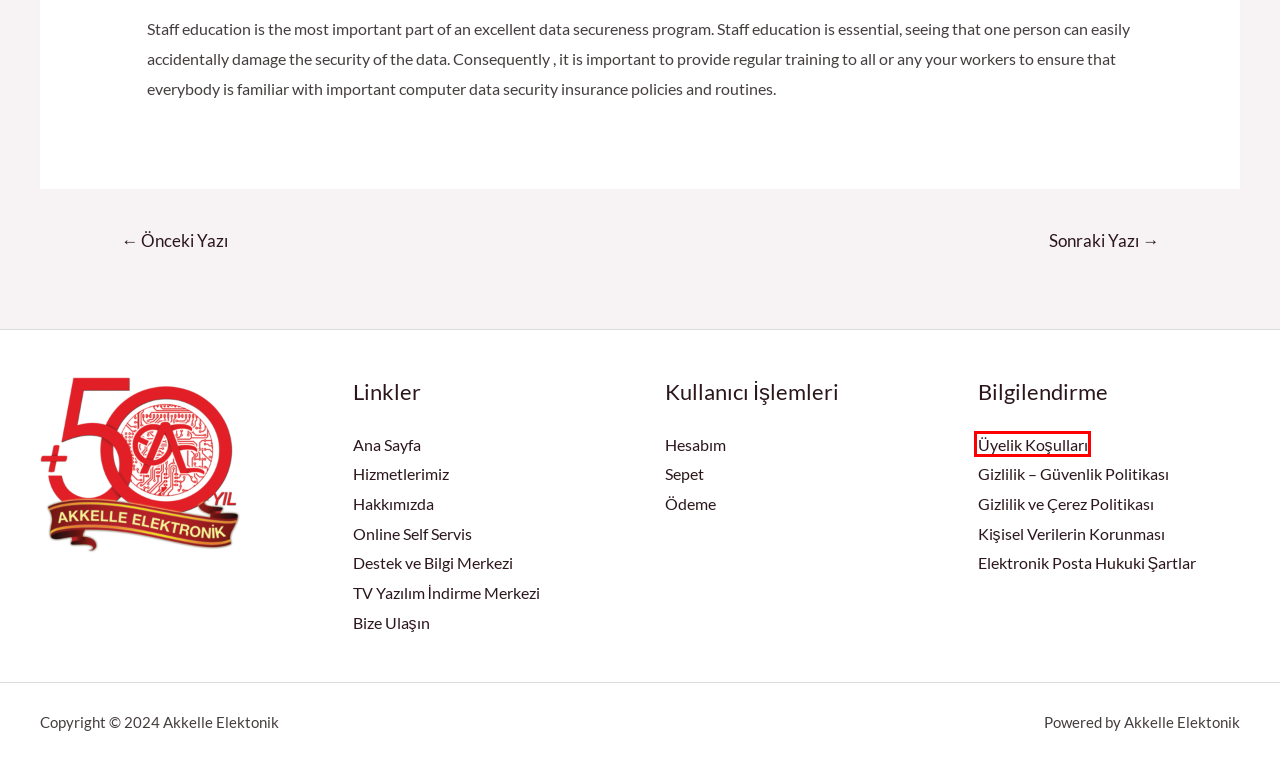Inspect the provided webpage screenshot, concentrating on the element within the red bounding box. Select the description that best represents the new webpage after you click the highlighted element. Here are the candidates:
A. Kişisel Verilerin Korunması - Akkelle Elektonik
B. Protect Business Connection With NetSfere - Akkelle Elektonik
C. Elektronik Posta Hukuki Şartlar - Akkelle Elektonik
D. Gizlilik ve Çerez Politikası - Akkelle Elektonik
E. Gizlilik – Güvenlik Politikası​ - Akkelle Elektonik
F. Akkelle Elektronik - Akkelle Elektonik
G. Üyelik Koşulları - Akkelle Elektonik
H. Tips On Writing a Research Paper - Akkelle Elektonik

G